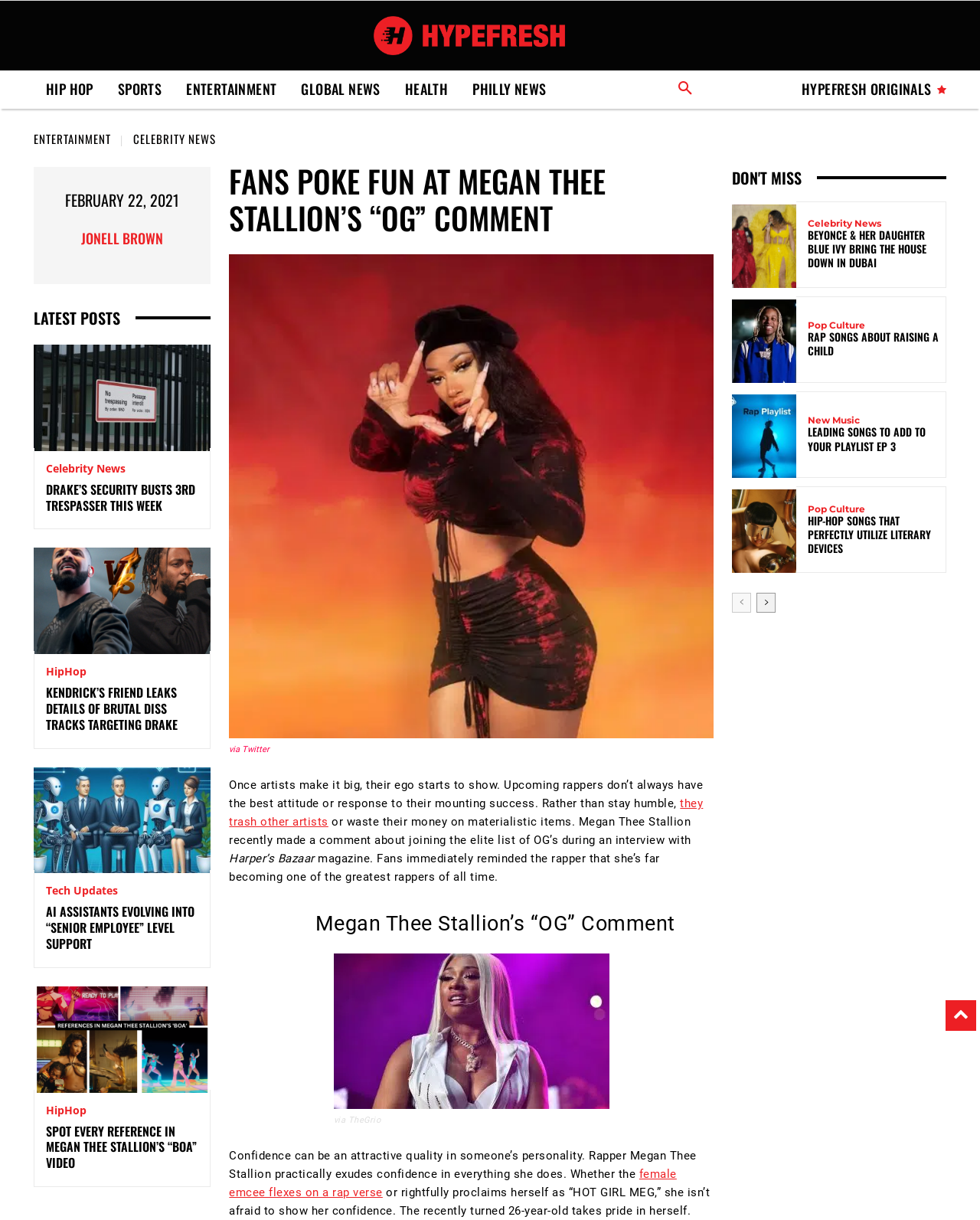Could you locate the bounding box coordinates for the section that should be clicked to accomplish this task: "Go to the next page".

[0.772, 0.486, 0.791, 0.502]